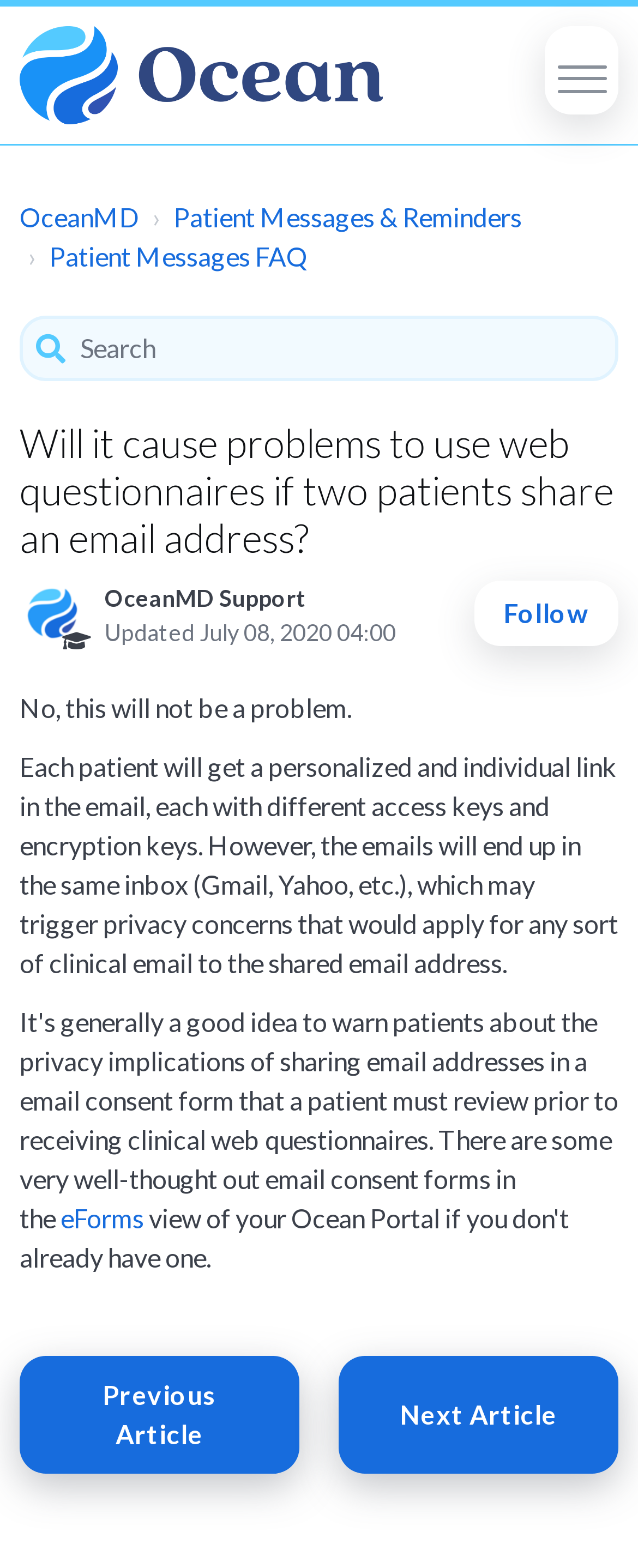Can you extract the primary headline text from the webpage?

Will it cause problems to use web questionnaires if two patients share an email address?